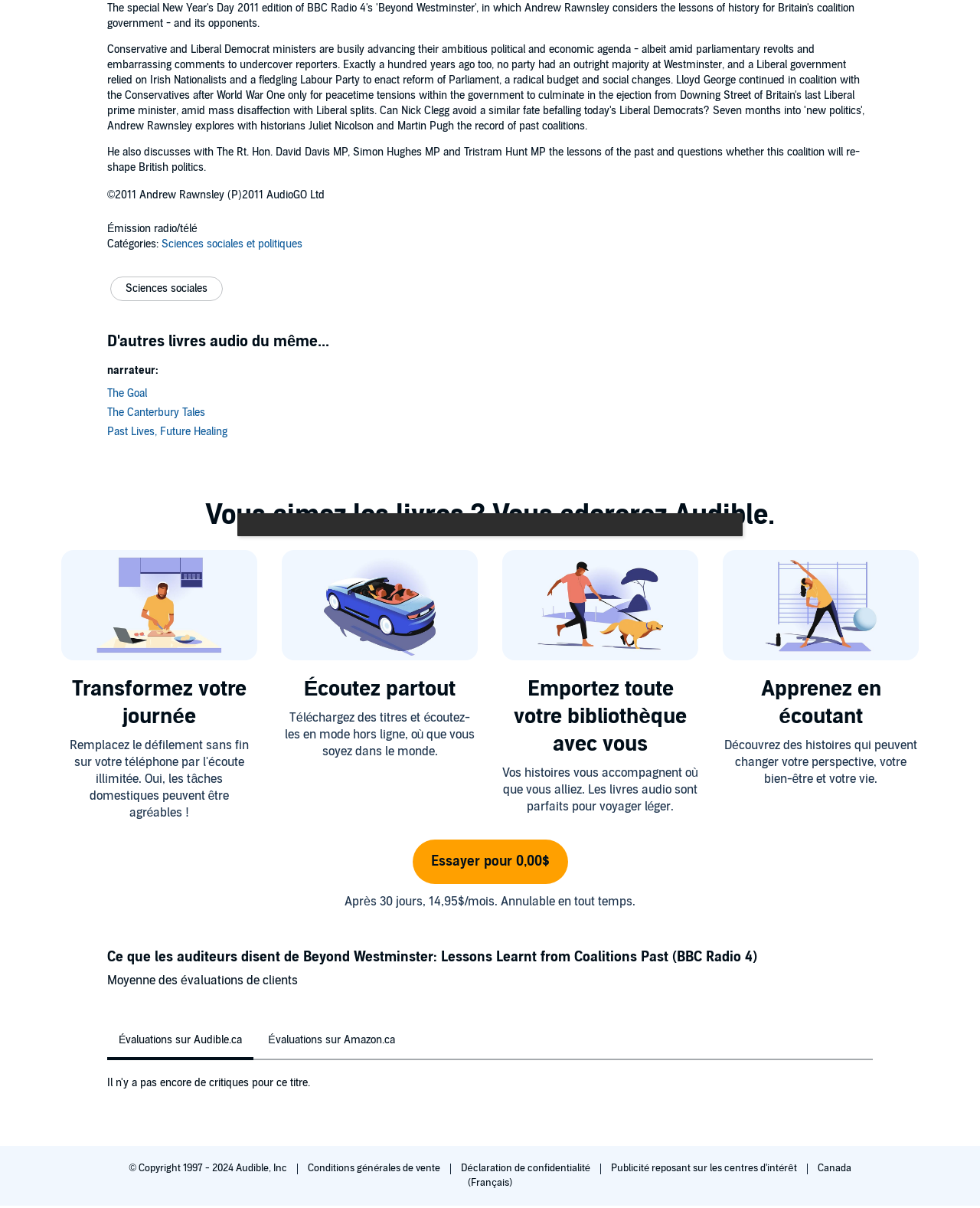Find and provide the bounding box coordinates for the UI element described here: "Canada (Français)". The coordinates should be given as four float numbers between 0 and 1: [left, top, right, bottom].

[0.478, 0.962, 0.868, 0.984]